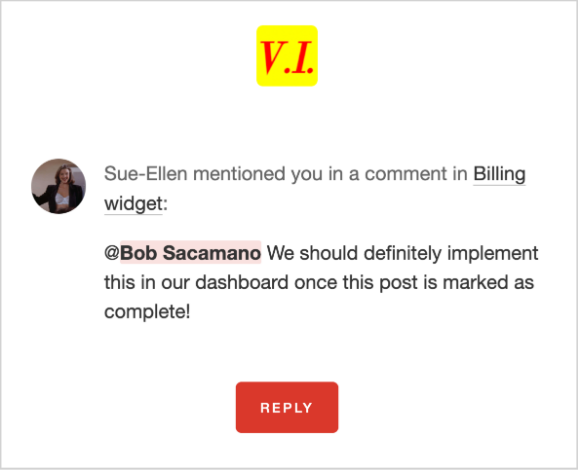Generate a comprehensive description of the image.

The image displays an email notification highlighting a mention in a comment thread. At the top of the email, the logo "V.I." is prominently featured in yellow against a contrasting background. Below the logo, there's a message from Sue-Ellen, indicating that she has mentioned the recipient in a comment regarding the "Billing widget." 

The content of the comment reads: “@Bob Sacamano We should definitely implement this in our dashboard once this post is marked as complete!” This hints at an ongoing discussion or project regarding the dashboard features.

At the bottom of the email, there is a vibrant red "REPLY" button, inviting the recipient to engage further with the conversation. The overall layout of the email is designed to be clear and actionable, focusing on the importance of the mention.